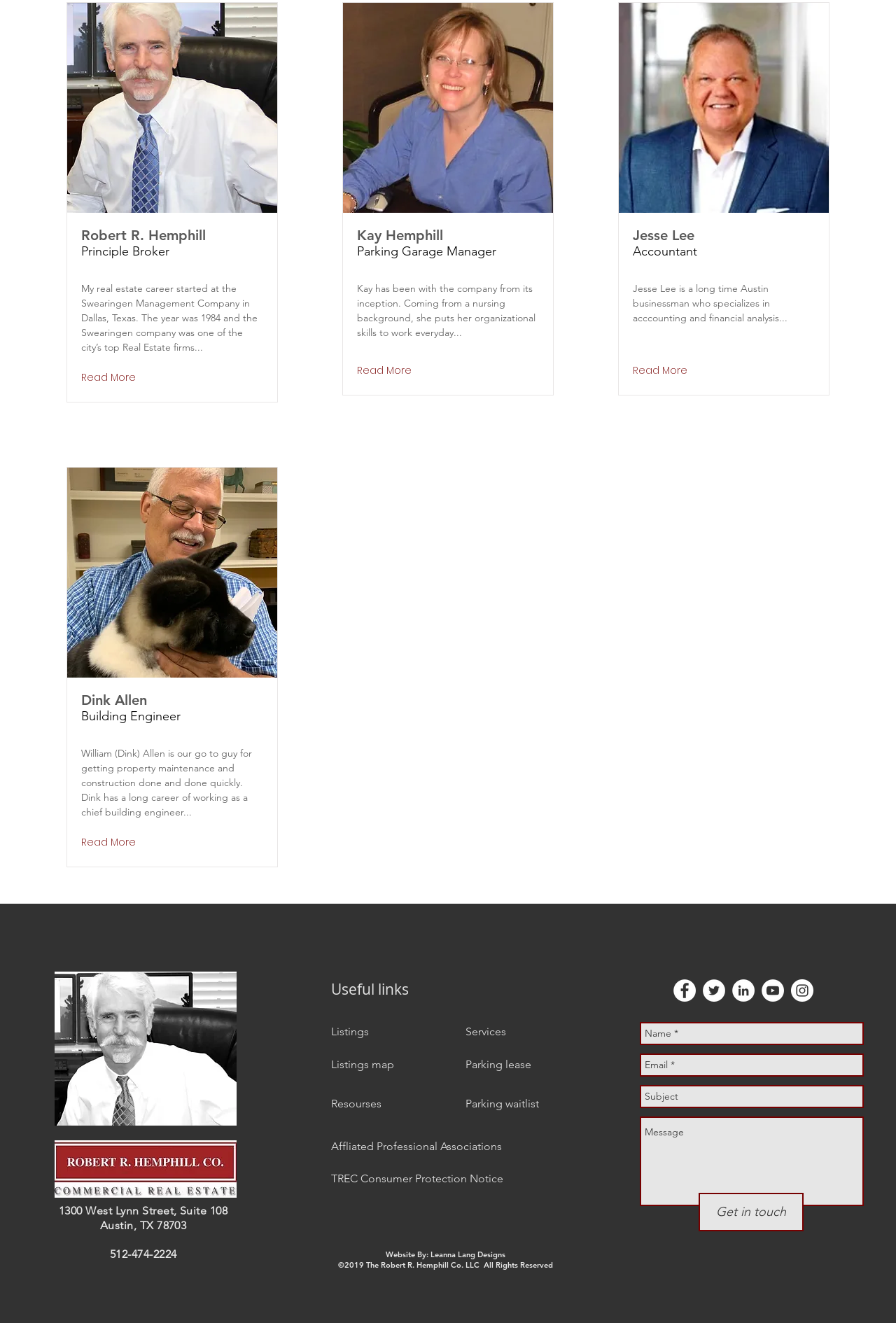Find the bounding box coordinates corresponding to the UI element with the description: "rrhmephill@gmail.com". The coordinates should be formatted as [left, top, right, bottom], with values as floats between 0 and 1.

[0.438, 0.407, 0.539, 0.416]